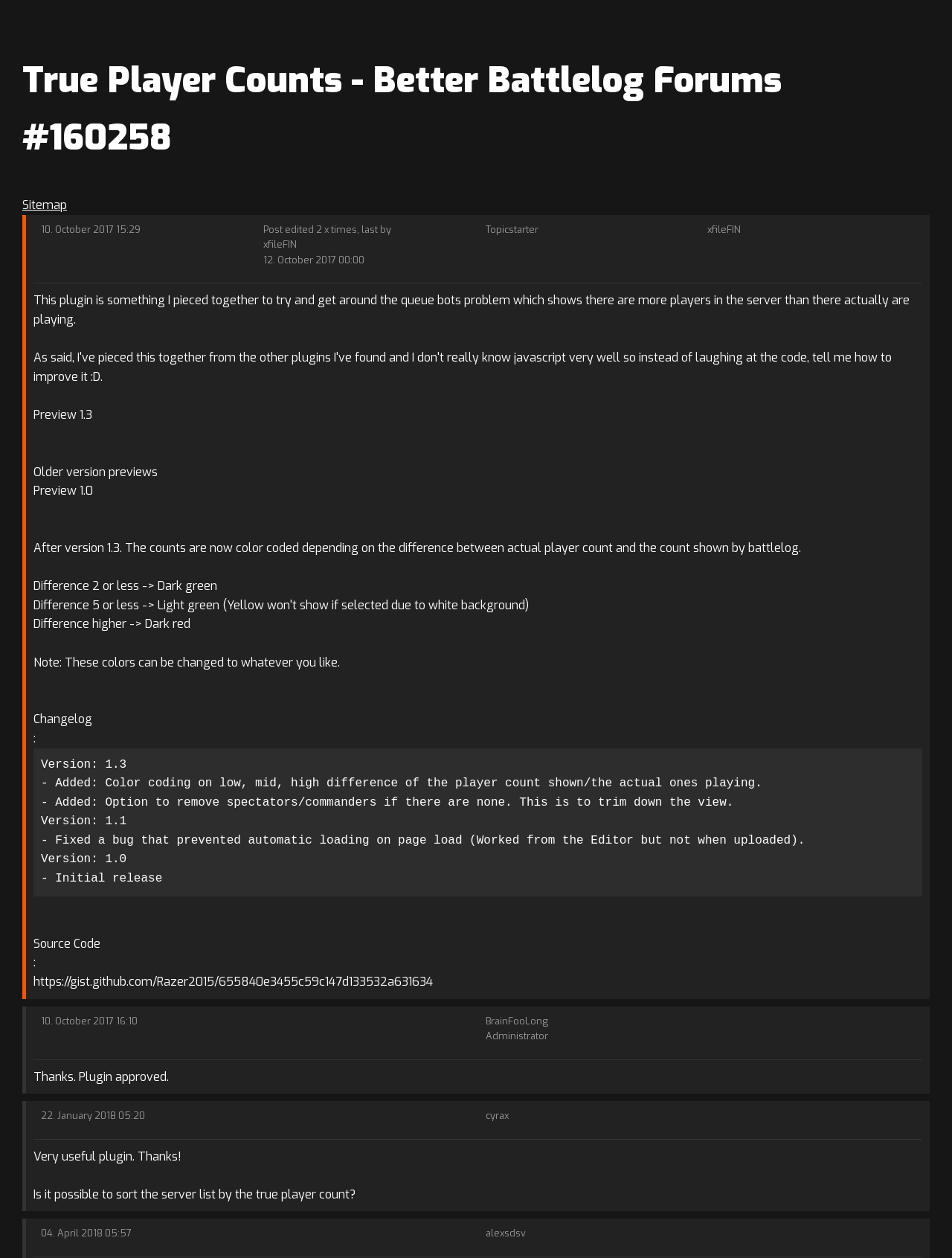What is the version number of the plugin mentioned in the changelog?
Refer to the image and offer an in-depth and detailed answer to the question.

The changelog section of the webpage mentions version 1.3 of the plugin, which includes features such as color coding and the option to remove spectators/commanders if there are none.